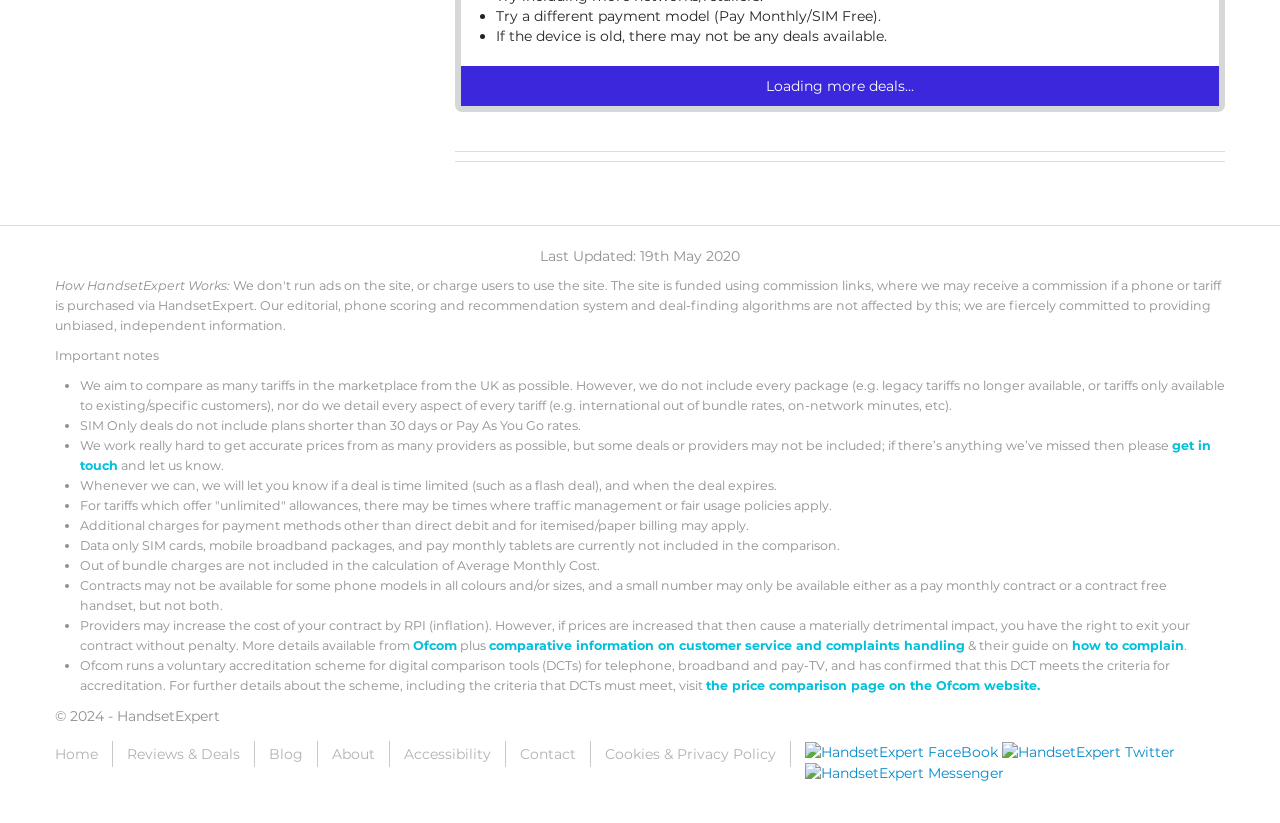Identify the bounding box coordinates of the region I need to click to complete this instruction: "Read 'How HandsetExpert Works:'".

[0.043, 0.337, 0.18, 0.356]